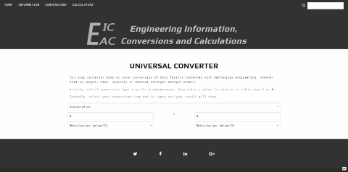Outline with detail what the image portrays.

The image depicts a section of a website dedicated to engineering information, specifically showcasing the "Universal Converter" tool. This converter is designed to provide users with various conversions relevant to mechanical engineering, making it a valuable resource for engineers, students, and hobbyists. The interface likely includes input fields for users to enter their desired parameters, facilitating seamless conversions across a range of units. The sleek, modern layout emphasizes functionality and ease of use, catering to the needs of those in fields requiring precise measurement and calculations.